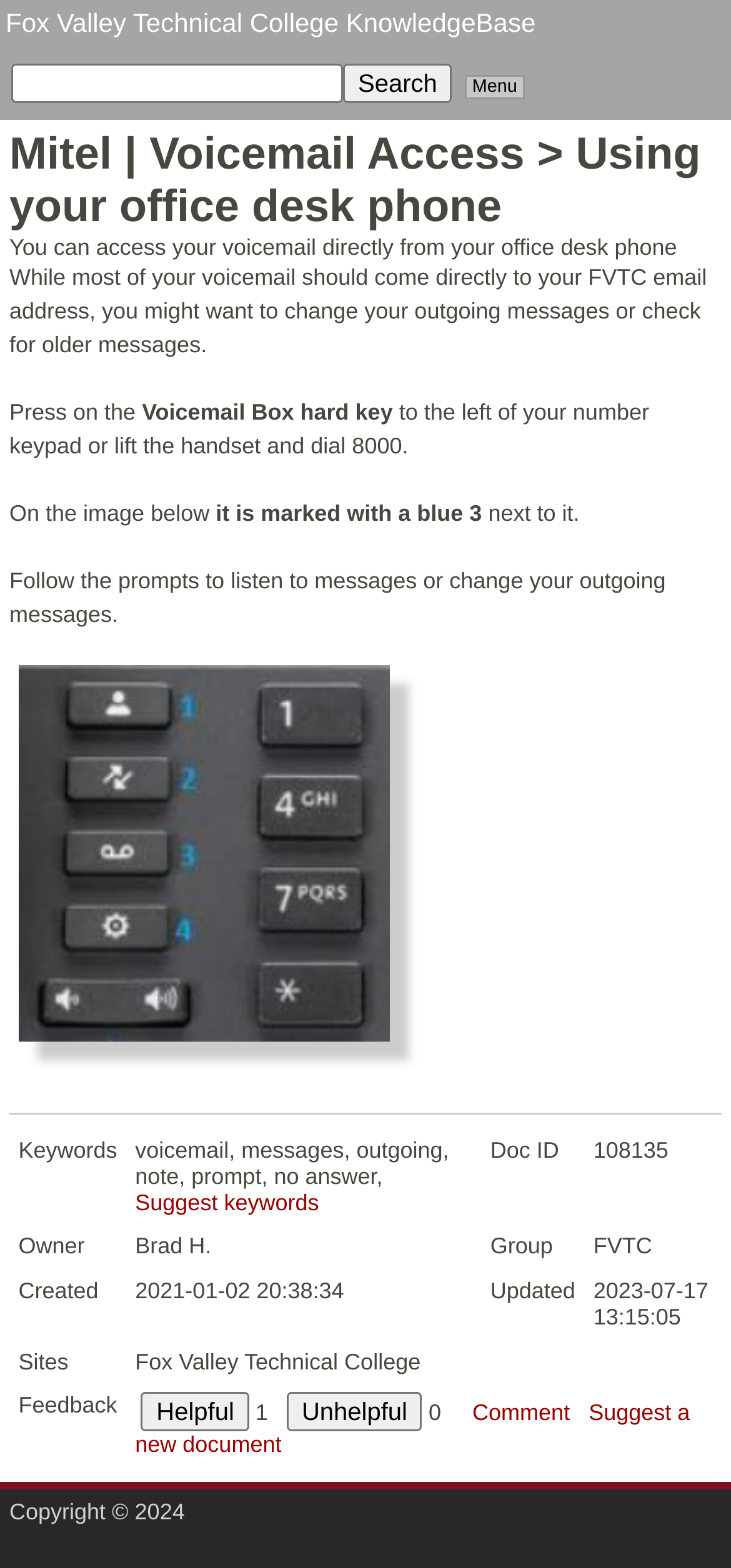Find and provide the bounding box coordinates for the UI element described with: "parent_node: Menu value="Search"".

[0.469, 0.041, 0.619, 0.066]